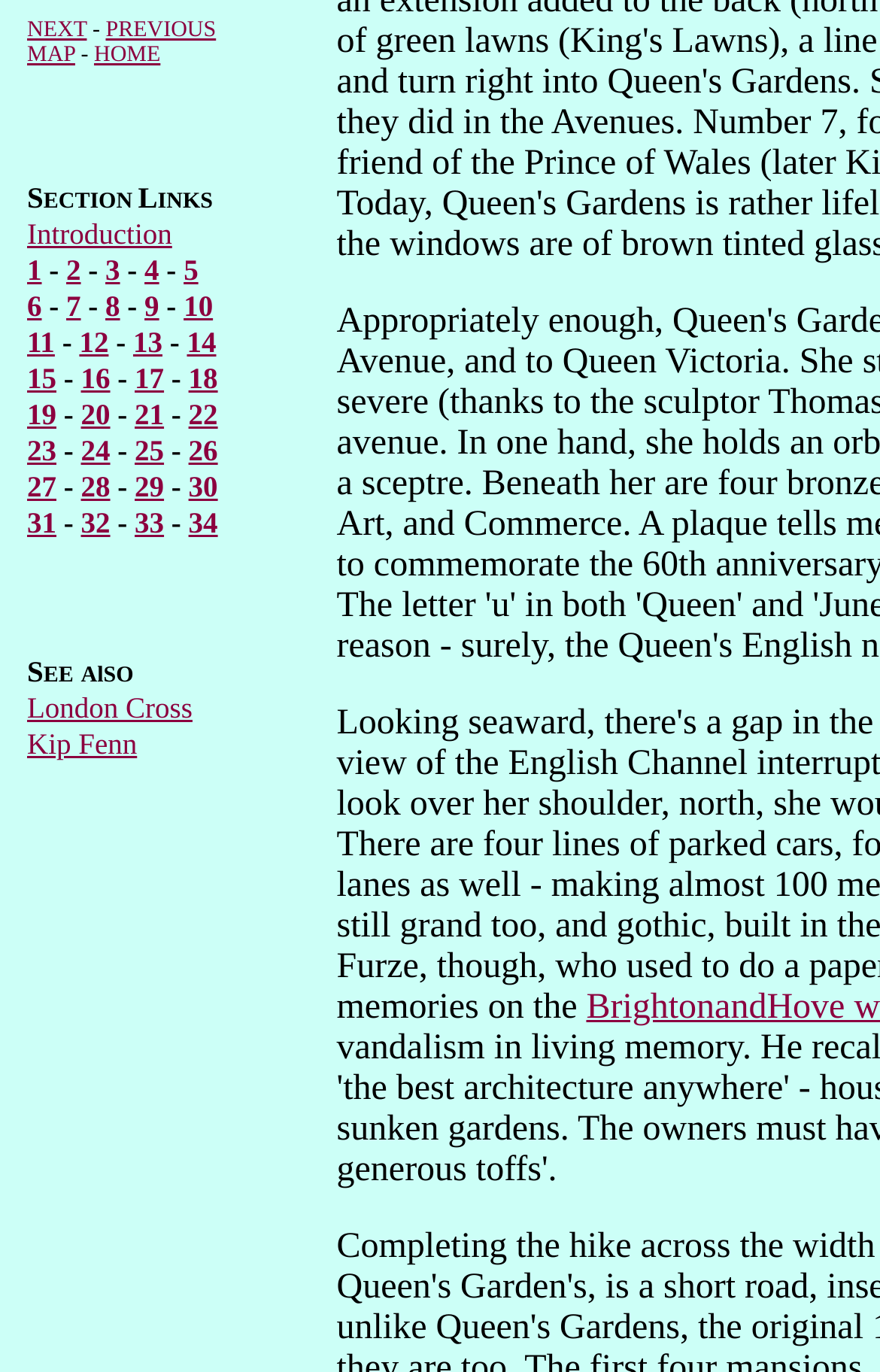Determine the bounding box for the described UI element: "Kip Fenn".

[0.031, 0.529, 0.156, 0.553]